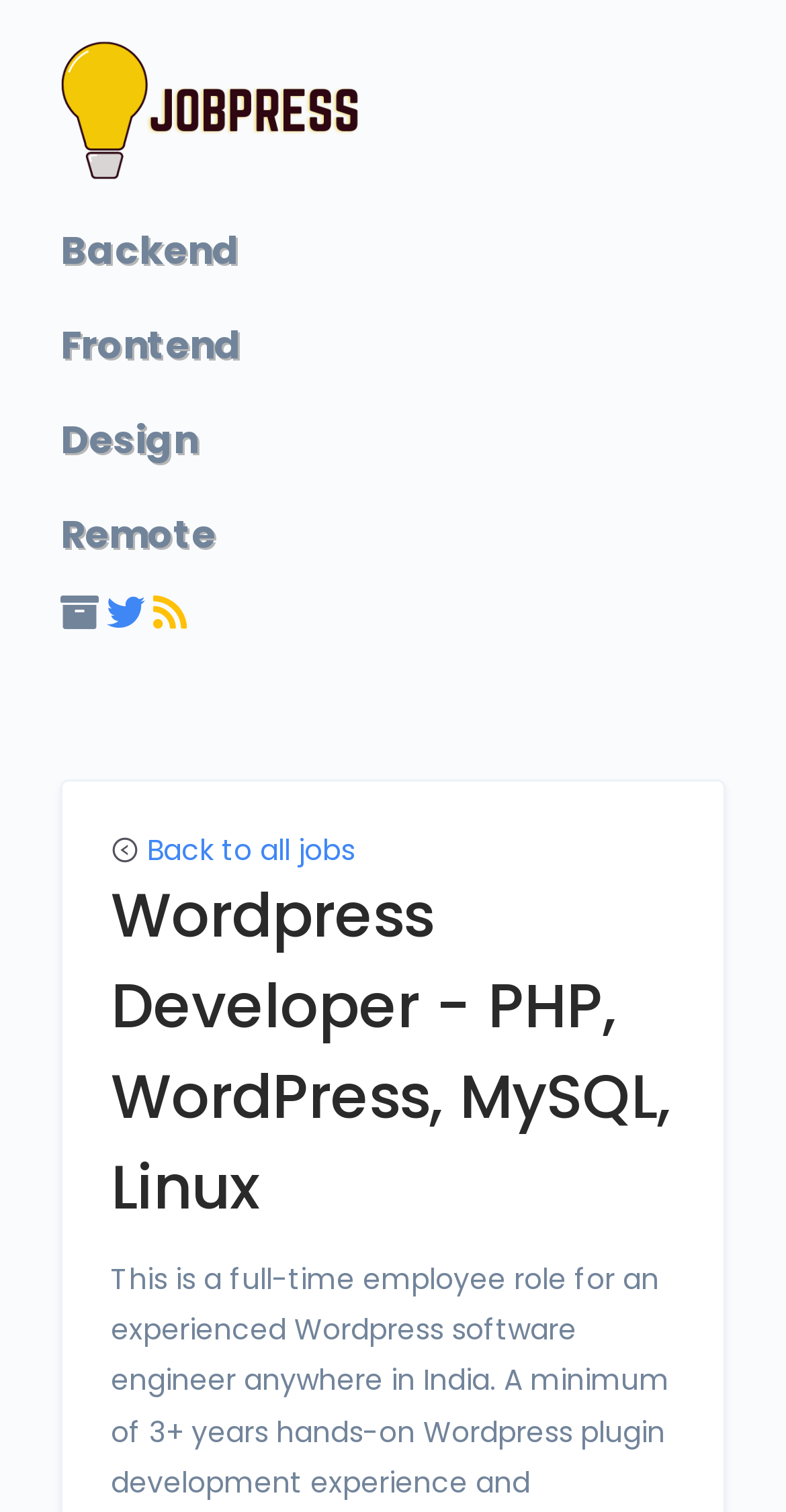Create a full and detailed caption for the entire webpage.

The webpage appears to be a job posting for a WordPress Developer position at bitWise Academy. At the top left of the page, there is a logo image accompanied by a link. Below the logo, there are five links arranged horizontally, labeled as "Backend", "Frontend", "Design", "Remote", and three icons represented by Unicode characters. 

The main content of the job posting is headed by a title "Wordpress Developer - PHP, WordPress, MySQL, Linux" which is positioned near the top center of the page. 

At the bottom left of the page, there is a link labeled "Back to all jobs".